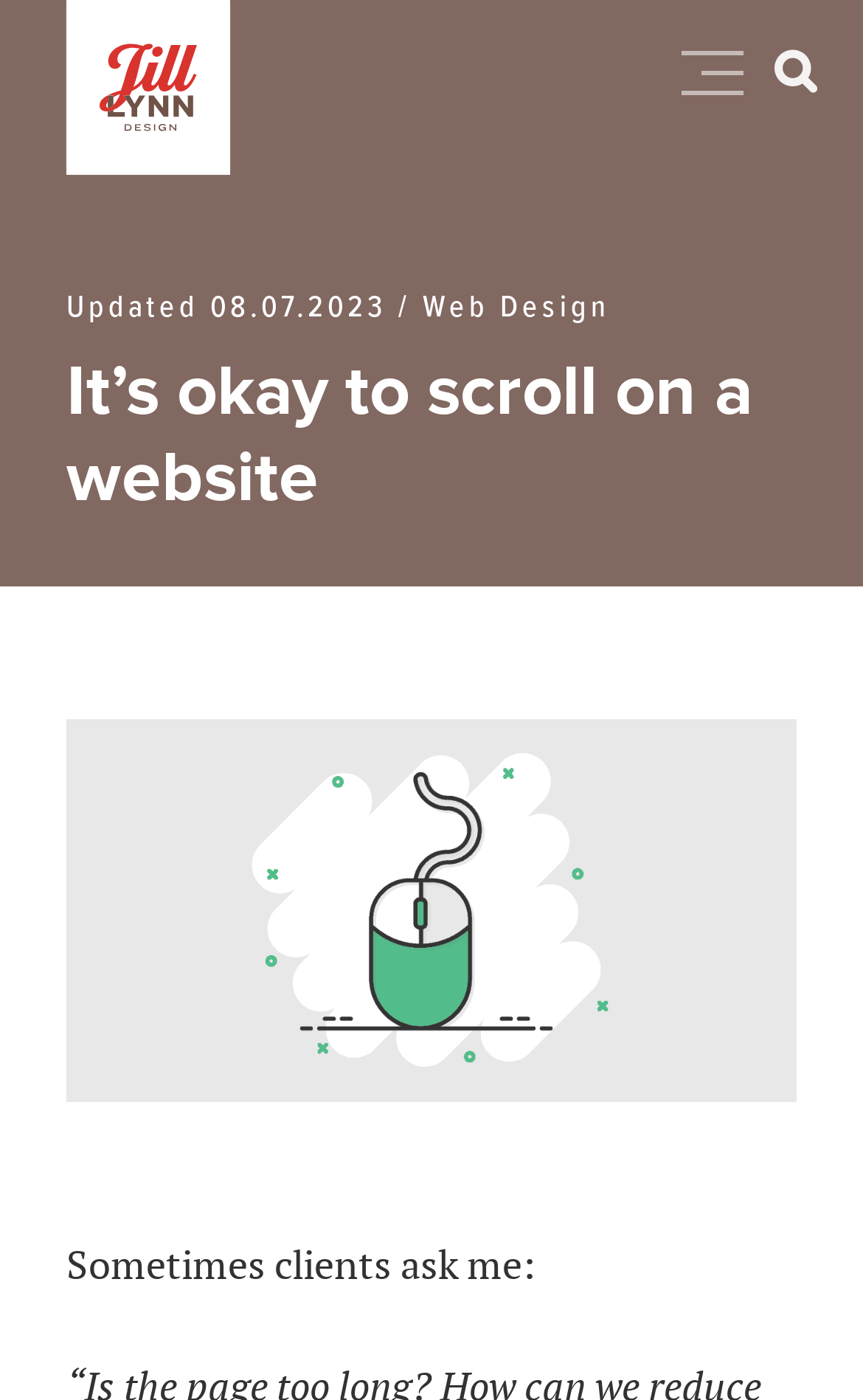What is the author's name?
Based on the image, give a one-word or short phrase answer.

Jill Lynn